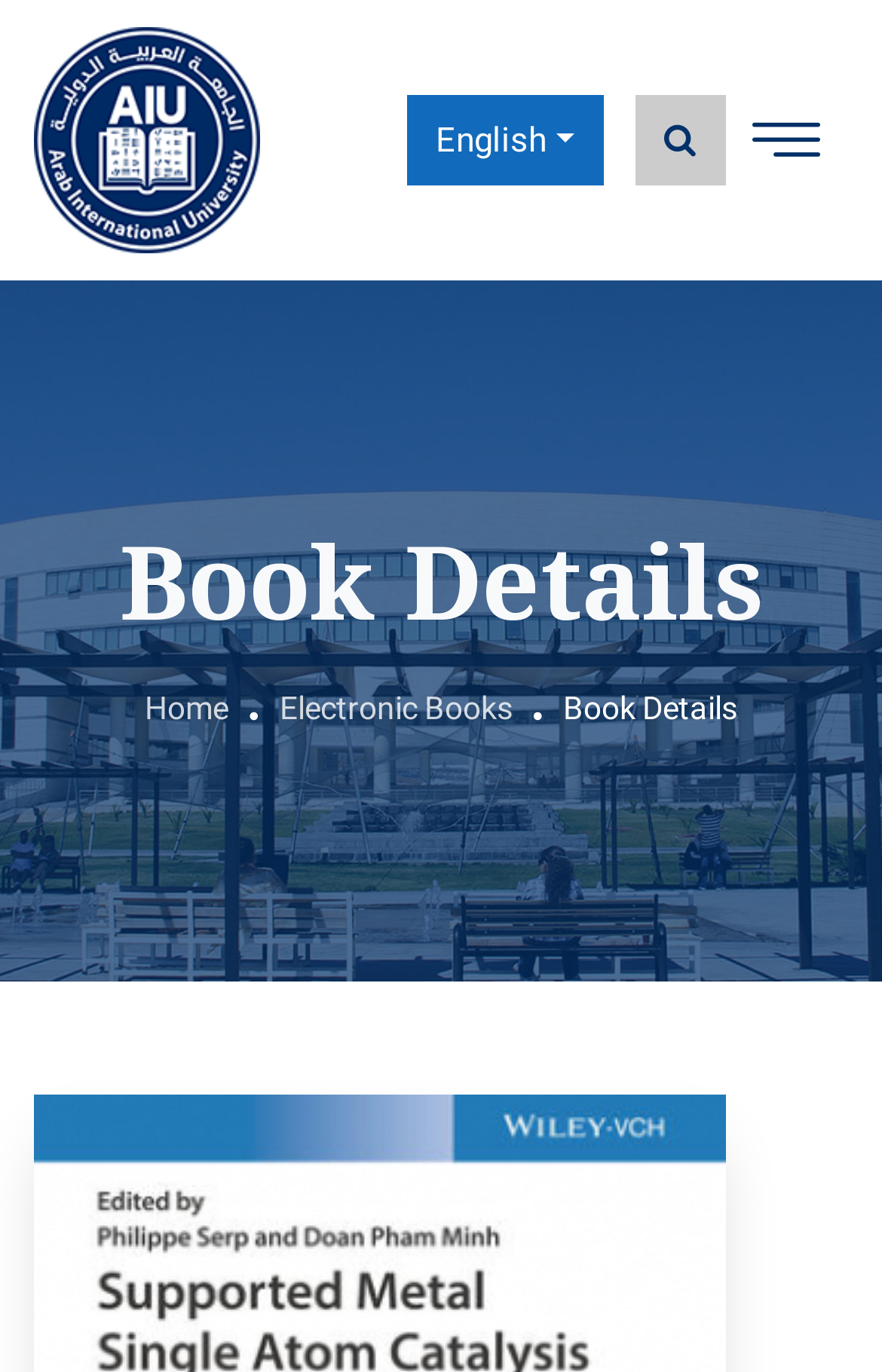Answer this question in one word or a short phrase: What is the name of the university?

Arab International University